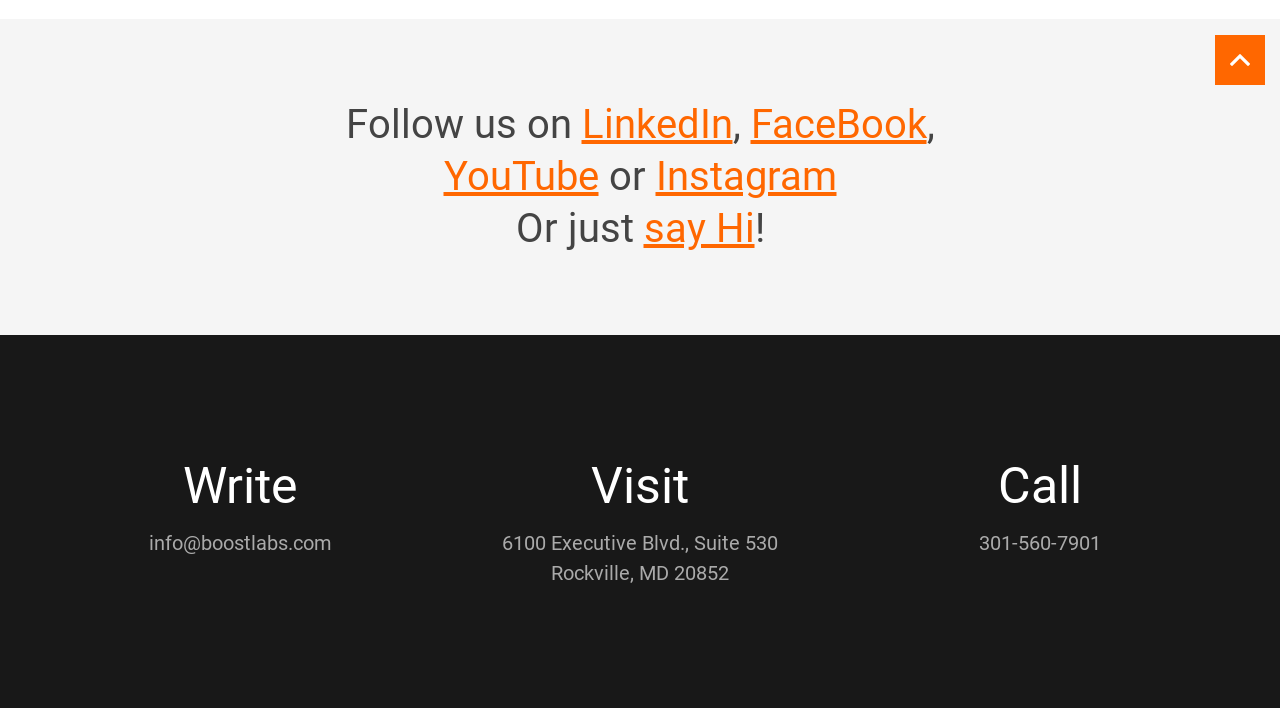Please identify the bounding box coordinates of the region to click in order to complete the task: "Go back to top". The coordinates must be four float numbers between 0 and 1, specified as [left, top, right, bottom].

[0.949, 0.049, 0.988, 0.12]